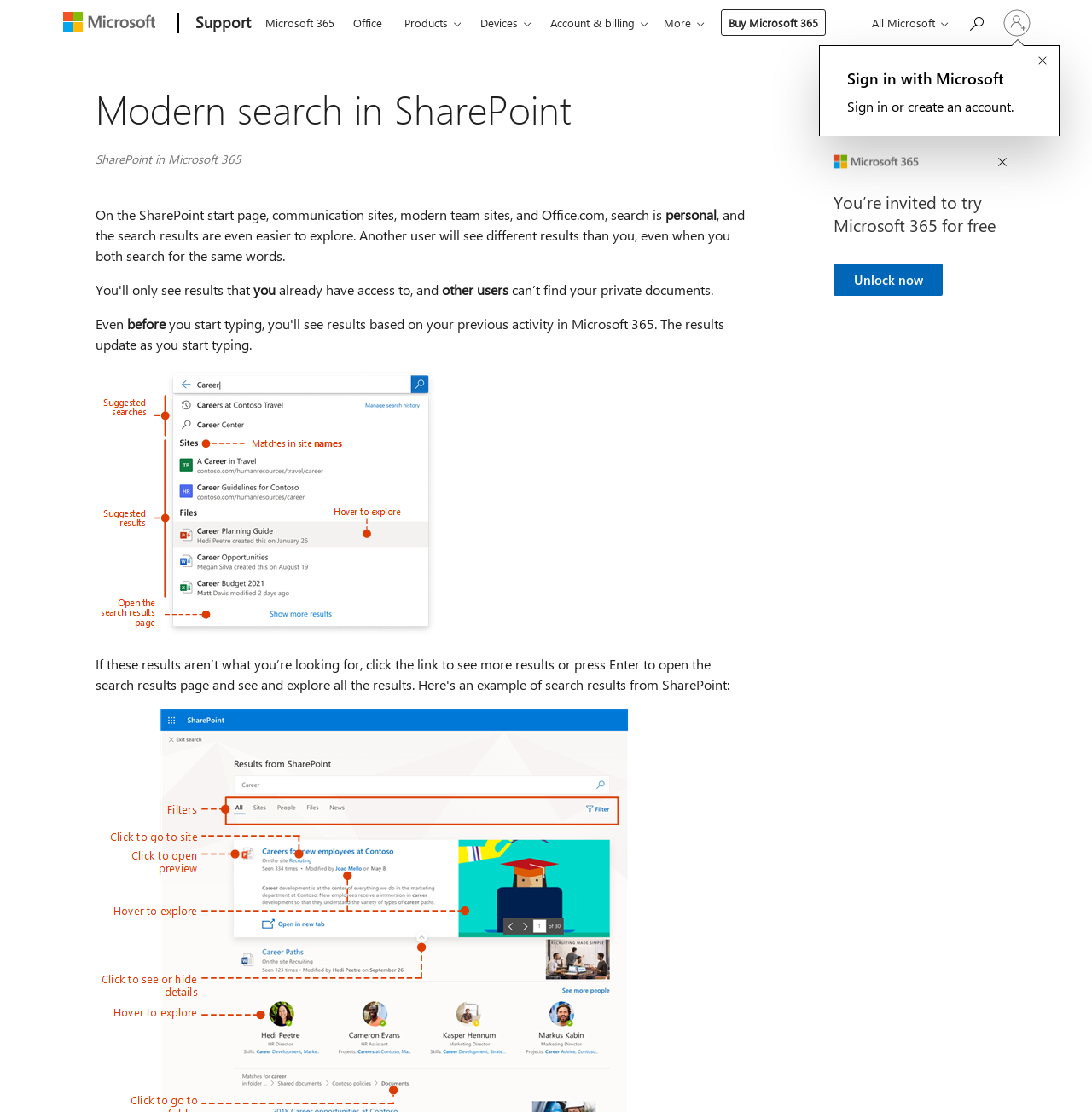Find the bounding box coordinates of the area to click in order to follow the instruction: "Sign in to your account".

[0.912, 0.002, 0.95, 0.039]